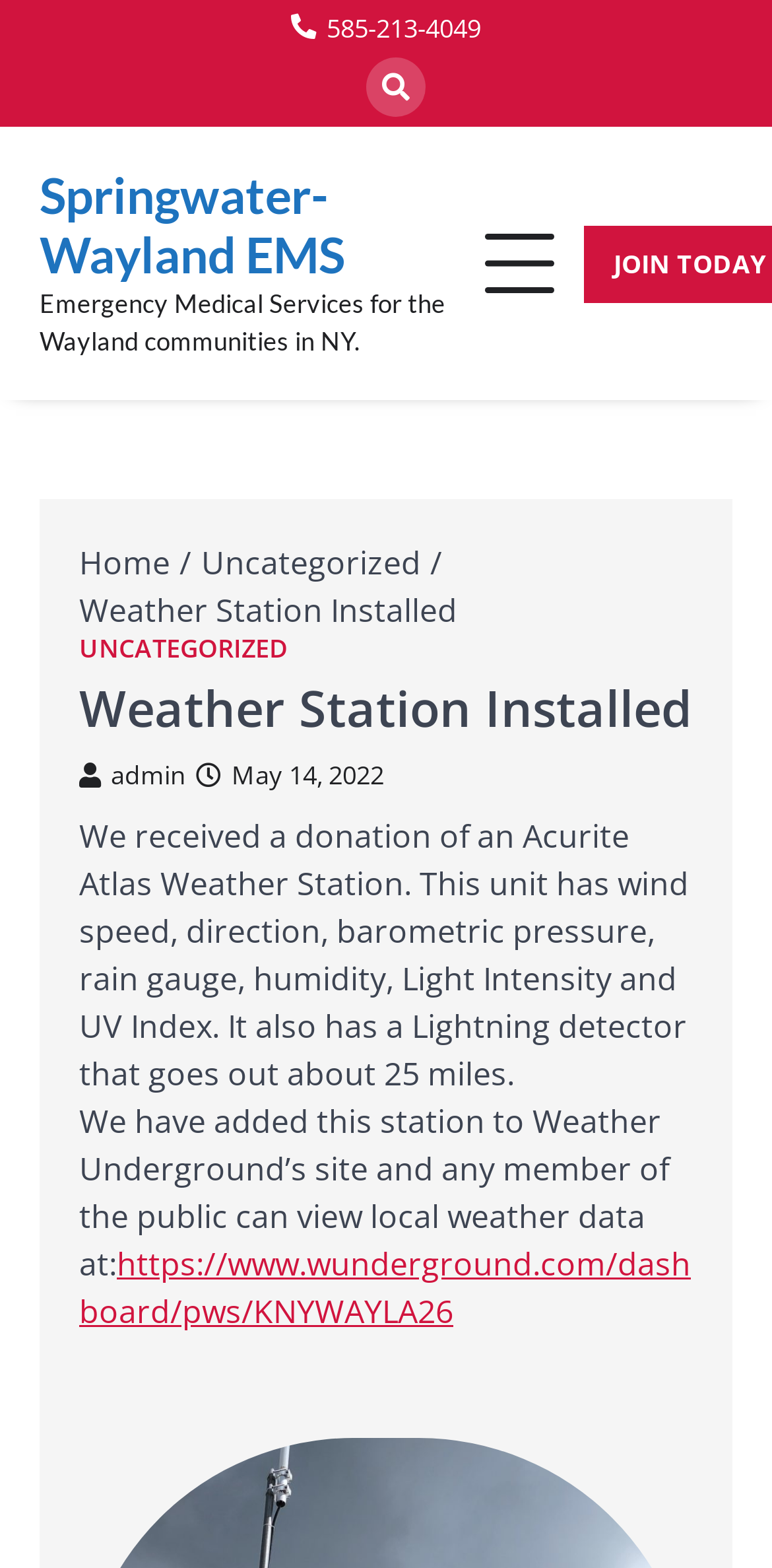Find the bounding box coordinates of the area to click in order to follow the instruction: "Visit the Springwater-Wayland EMS homepage".

[0.051, 0.105, 0.446, 0.181]